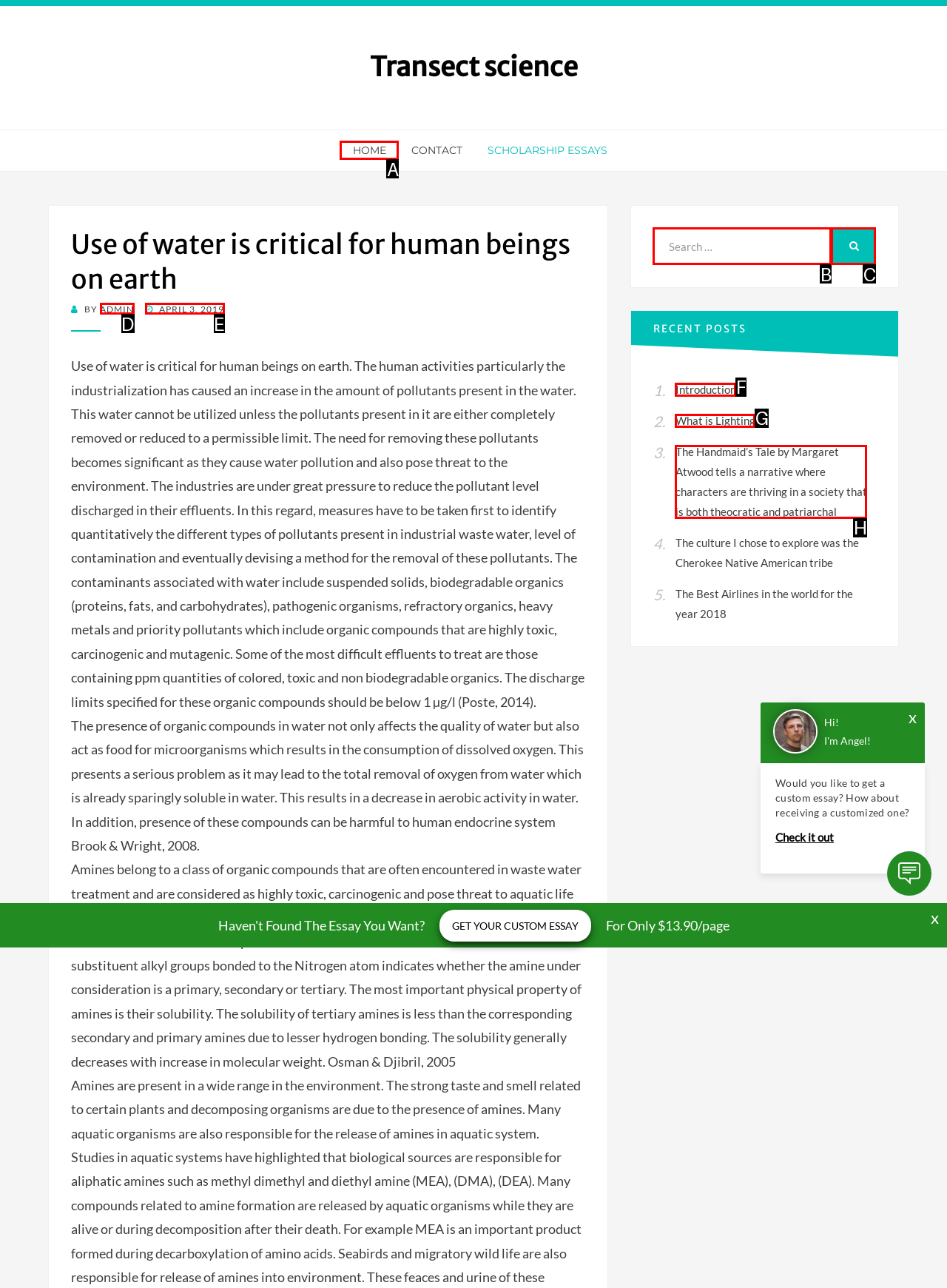Based on the description: What is Lighting, identify the matching lettered UI element.
Answer by indicating the letter from the choices.

G